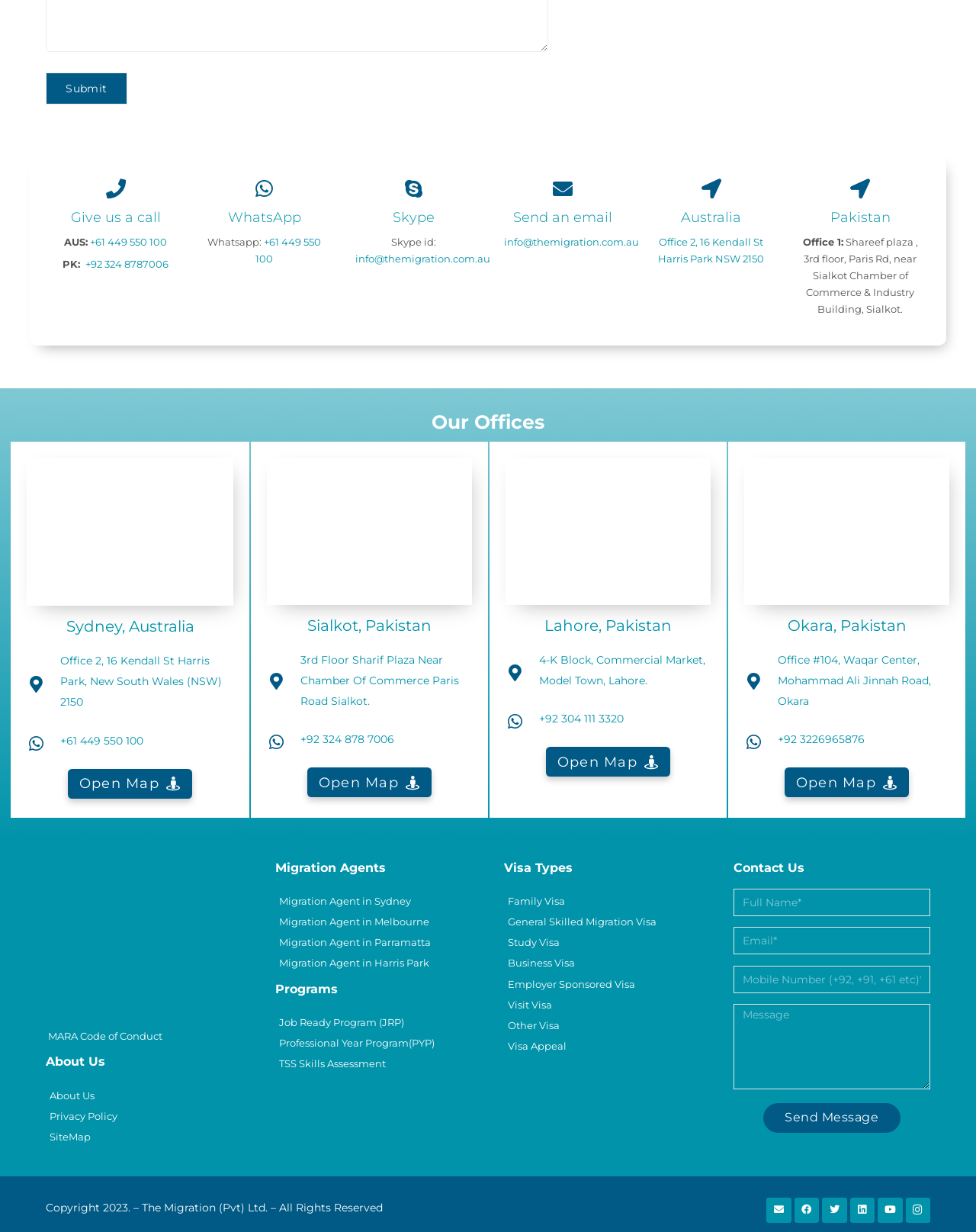Please locate the clickable area by providing the bounding box coordinates to follow this instruction: "Click the 'Submit' button".

[0.047, 0.059, 0.13, 0.085]